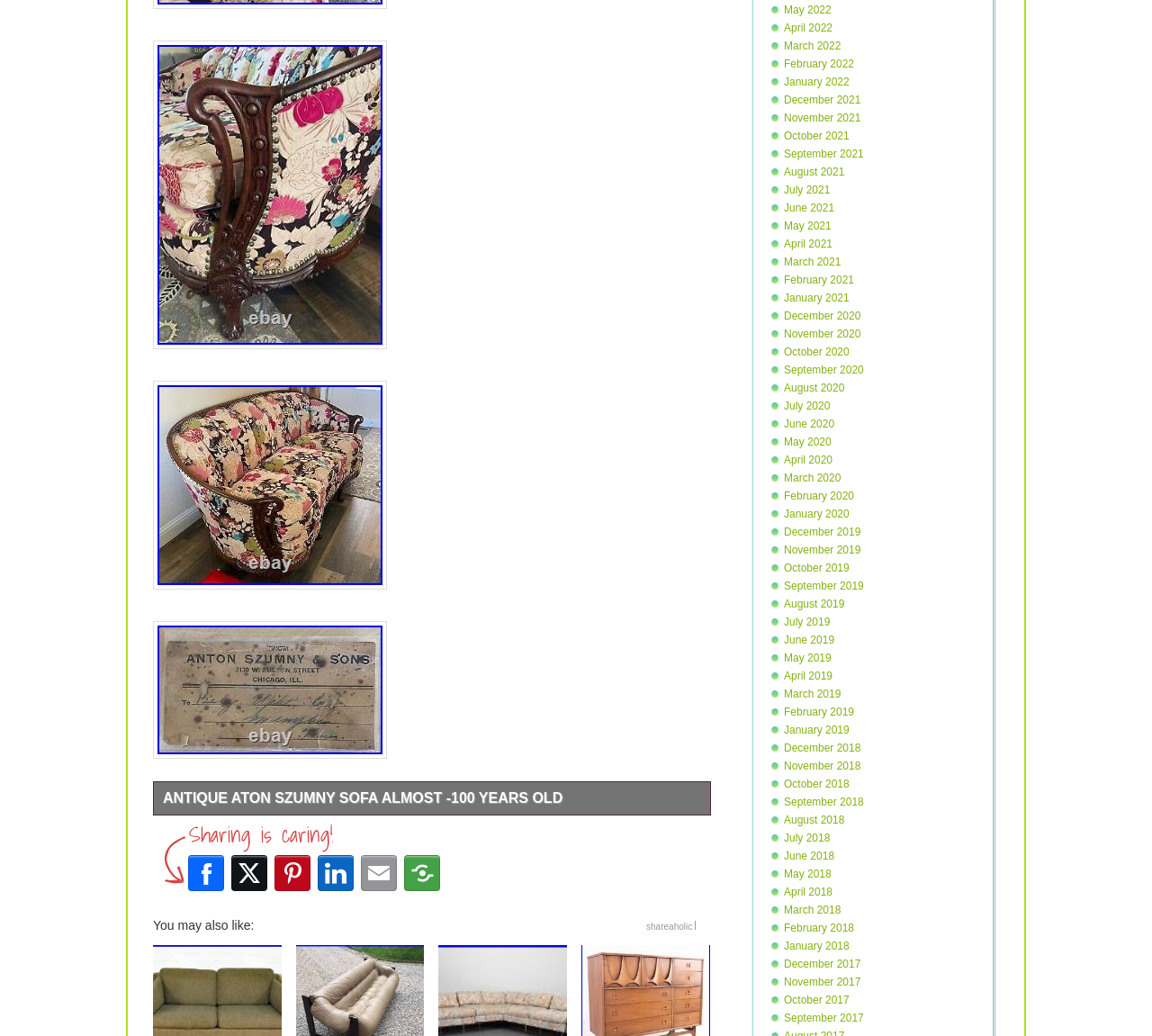Given the element description "aria-label="Mail to Email This"" in the screenshot, predict the bounding box coordinates of that UI element.

[0.313, 0.825, 0.345, 0.86]